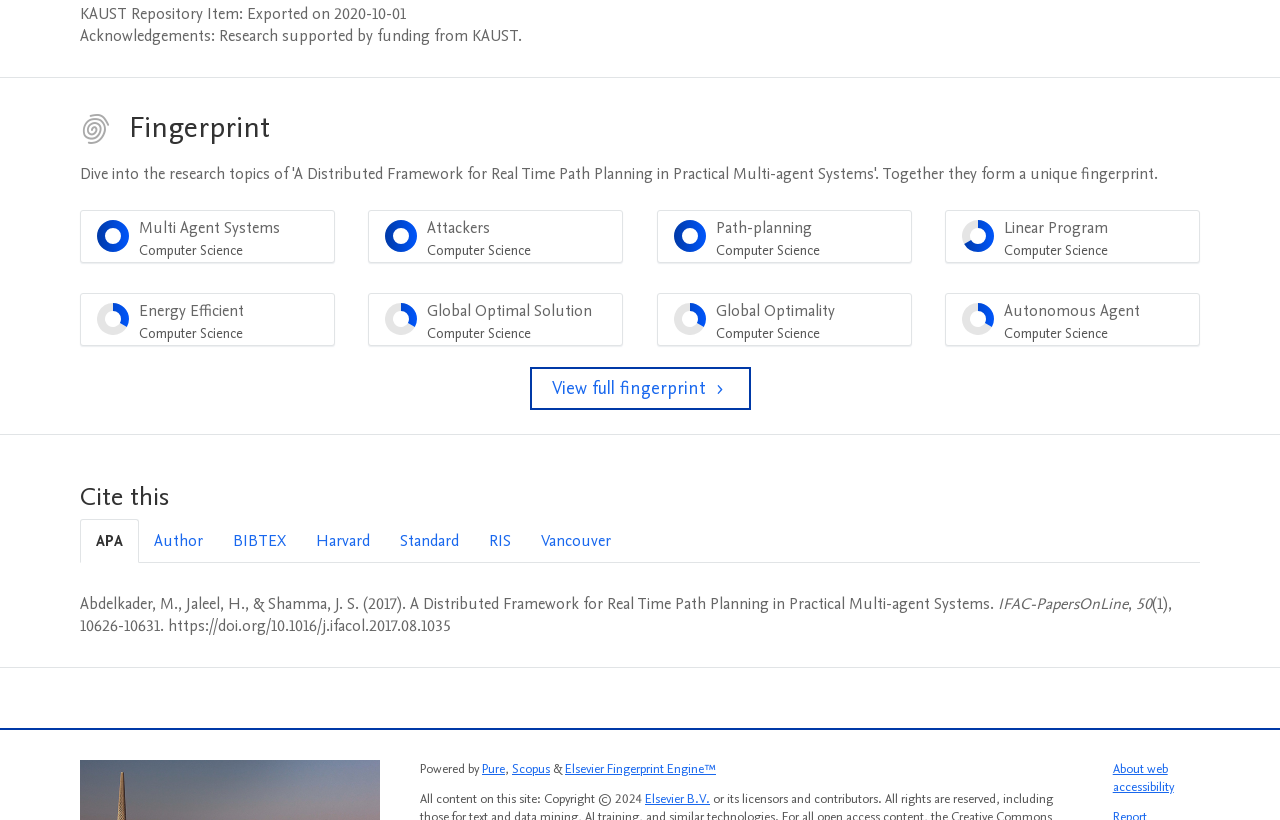Please identify the coordinates of the bounding box that should be clicked to fulfill this instruction: "Go to Pure website".

[0.377, 0.927, 0.395, 0.949]